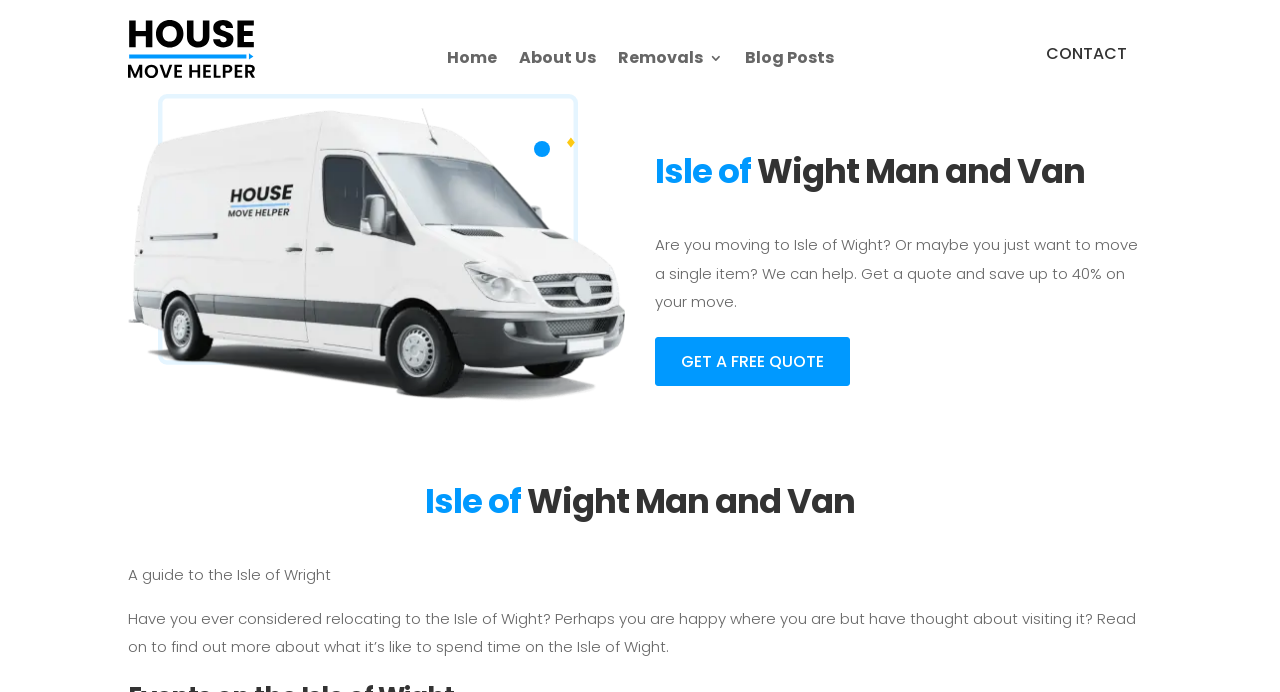What is the topic of the guide on the webpage?
Refer to the image and provide a thorough answer to the question.

The topic of the guide on the webpage can be found in the static text element which says 'A guide to the Isle of Wight'. This text is located near the bottom of the webpage.